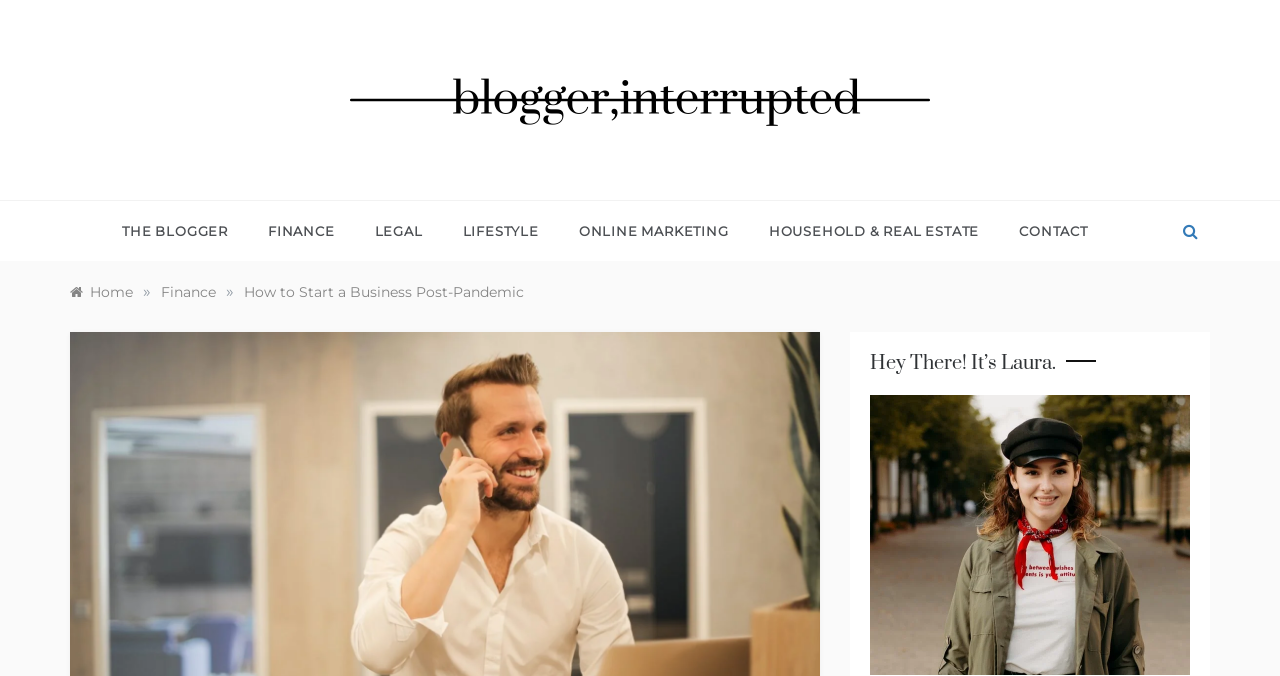Can you find the bounding box coordinates of the area I should click to execute the following instruction: "Read about Junior Infants School Tour to Glenroe Farm"?

None